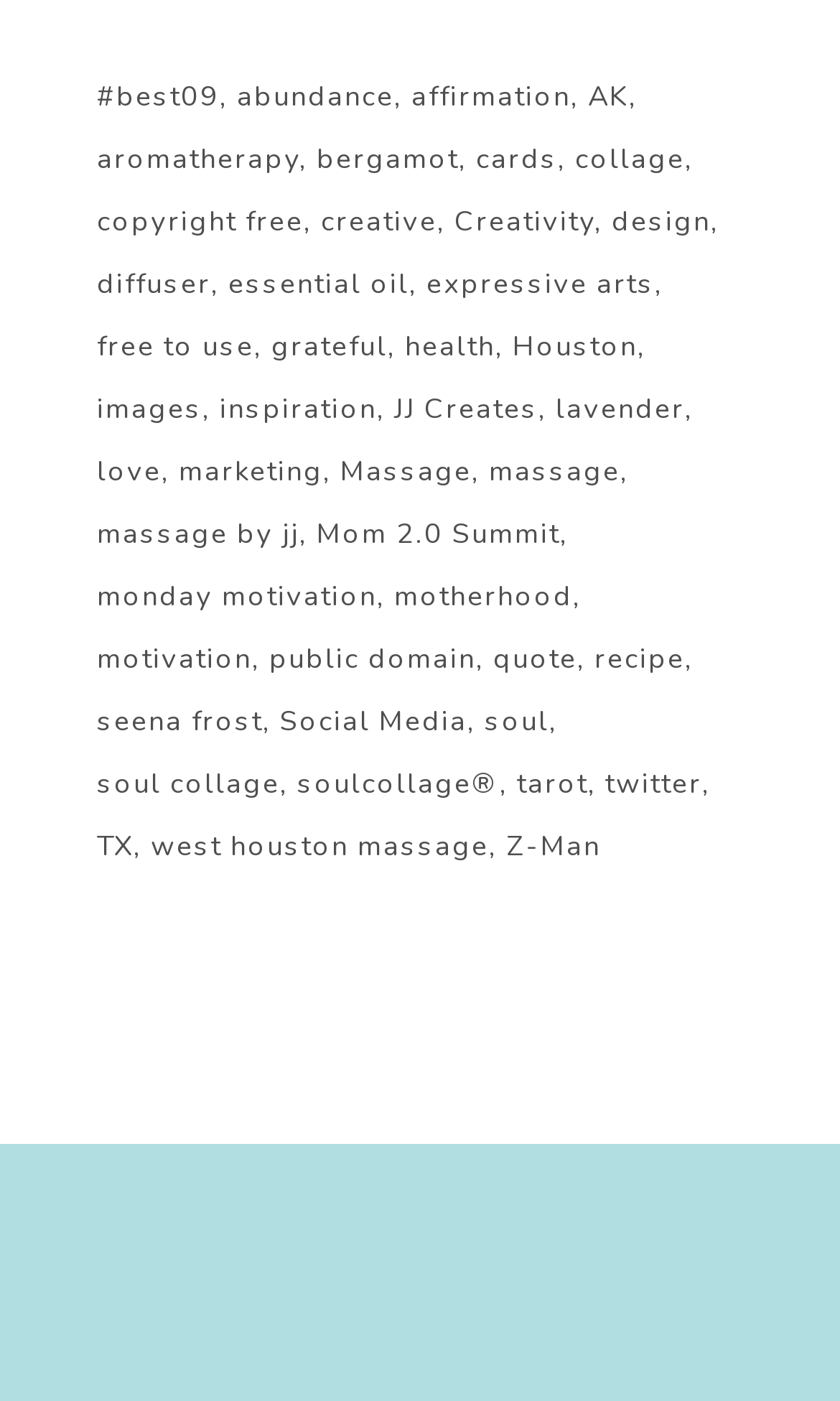Find the bounding box coordinates of the area that needs to be clicked in order to achieve the following instruction: "Click on the 'abundance' link". The coordinates should be specified as four float numbers between 0 and 1, i.e., [left, top, right, bottom].

[0.282, 0.051, 0.479, 0.089]